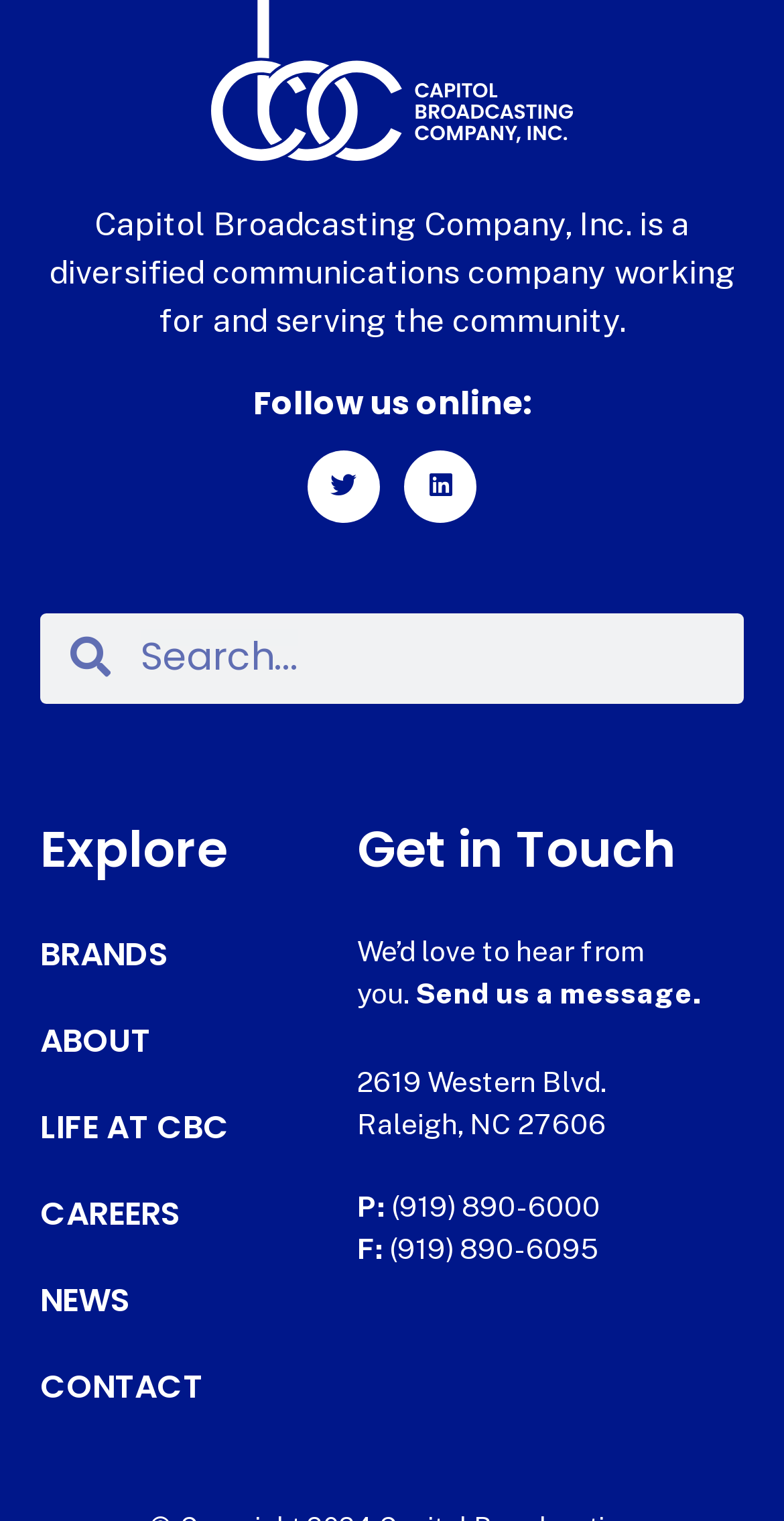Given the description "Life at CBC", determine the bounding box of the corresponding UI element.

[0.051, 0.728, 0.365, 0.755]